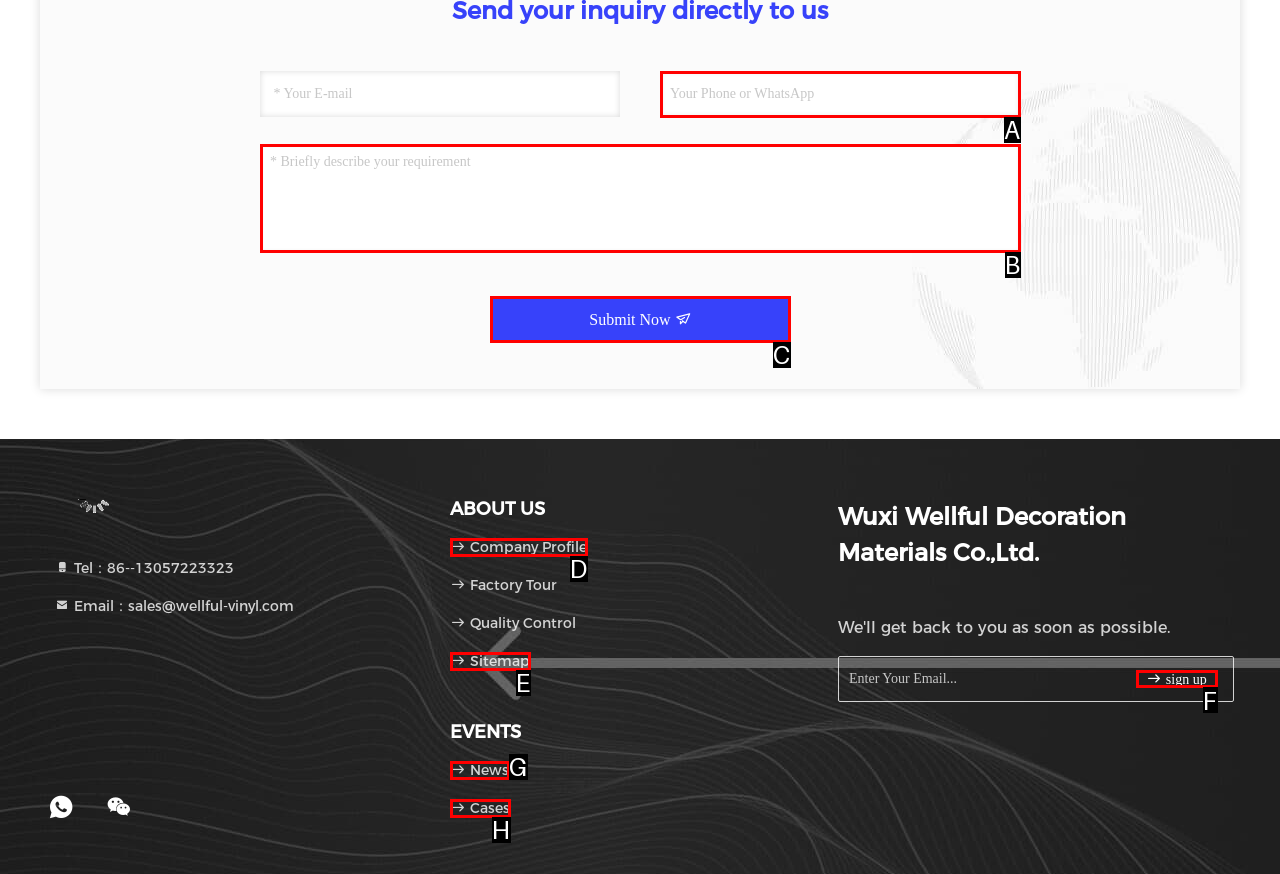Identify the letter of the UI element needed to carry out the task: Sign up for the newsletter
Reply with the letter of the chosen option.

F